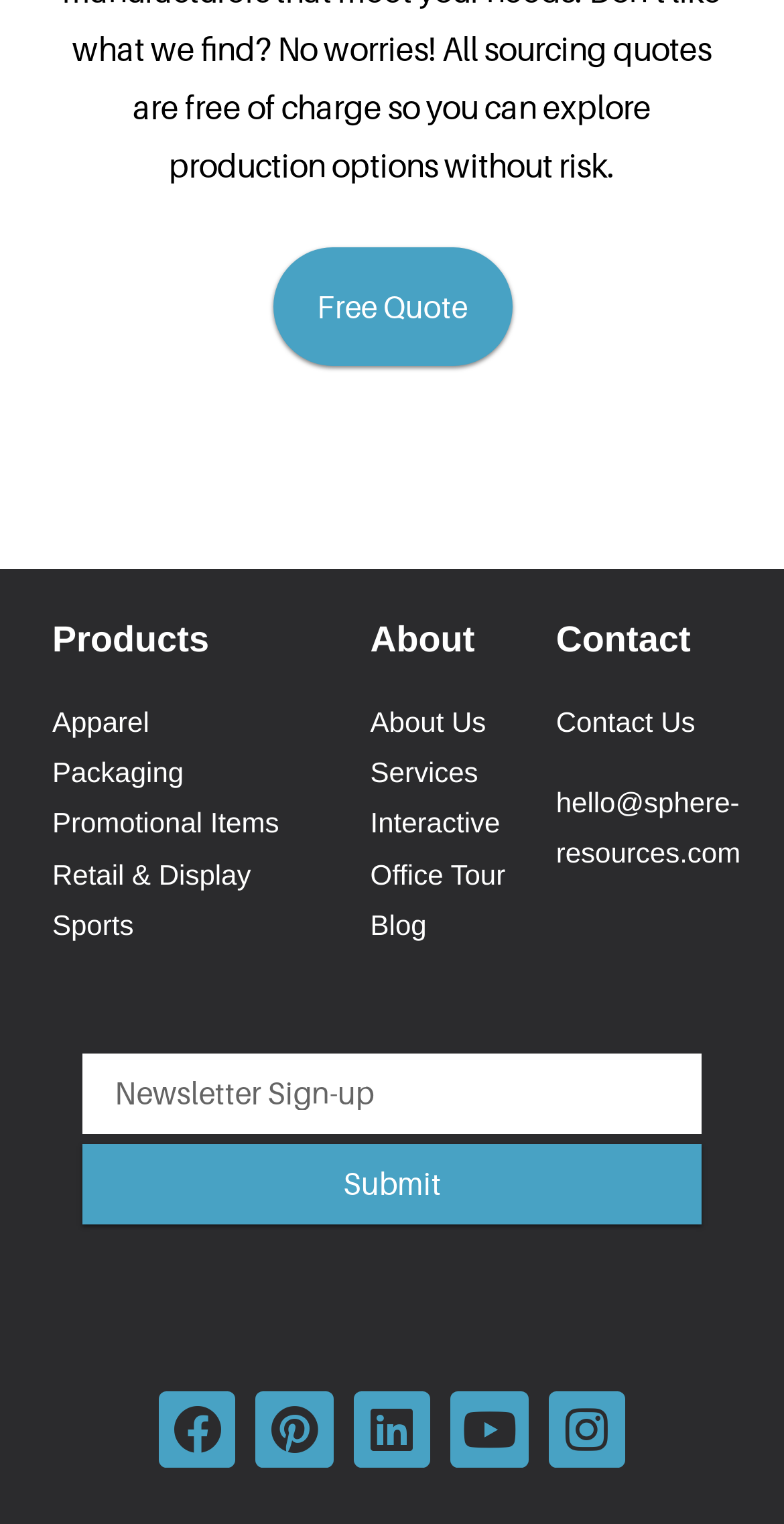Can you specify the bounding box coordinates for the region that should be clicked to fulfill this instruction: "Explore apparel products".

[0.067, 0.458, 0.383, 0.491]